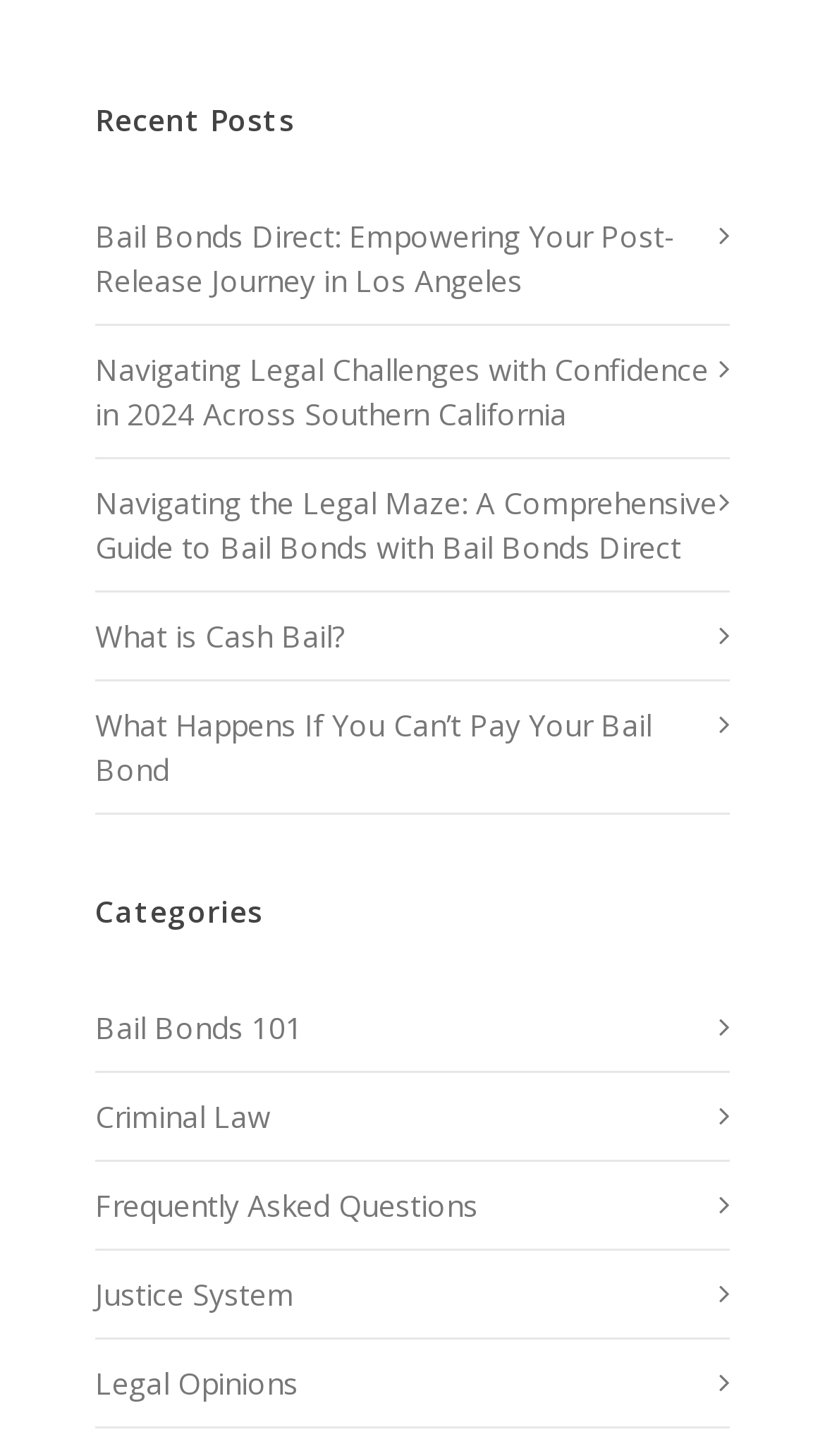Pinpoint the bounding box coordinates of the clickable element to carry out the following instruction: "check legal opinions."

[0.115, 0.935, 0.387, 0.965]